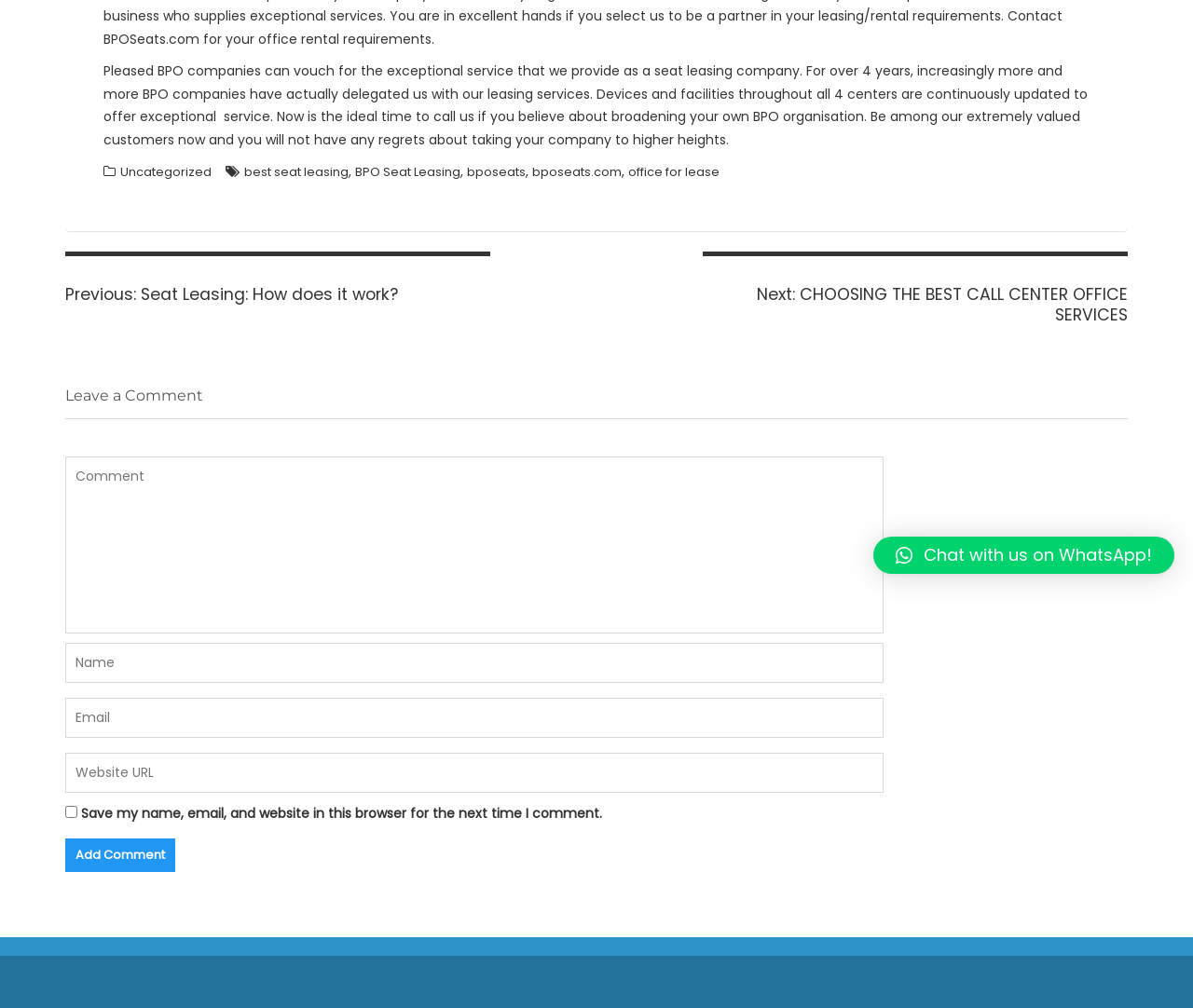Using floating point numbers between 0 and 1, provide the bounding box coordinates in the format (top-left x, top-left y, bottom-right x, bottom-right y). Locate the UI element described here: name="comment" placeholder="Comment"

[0.055, 0.452, 0.74, 0.628]